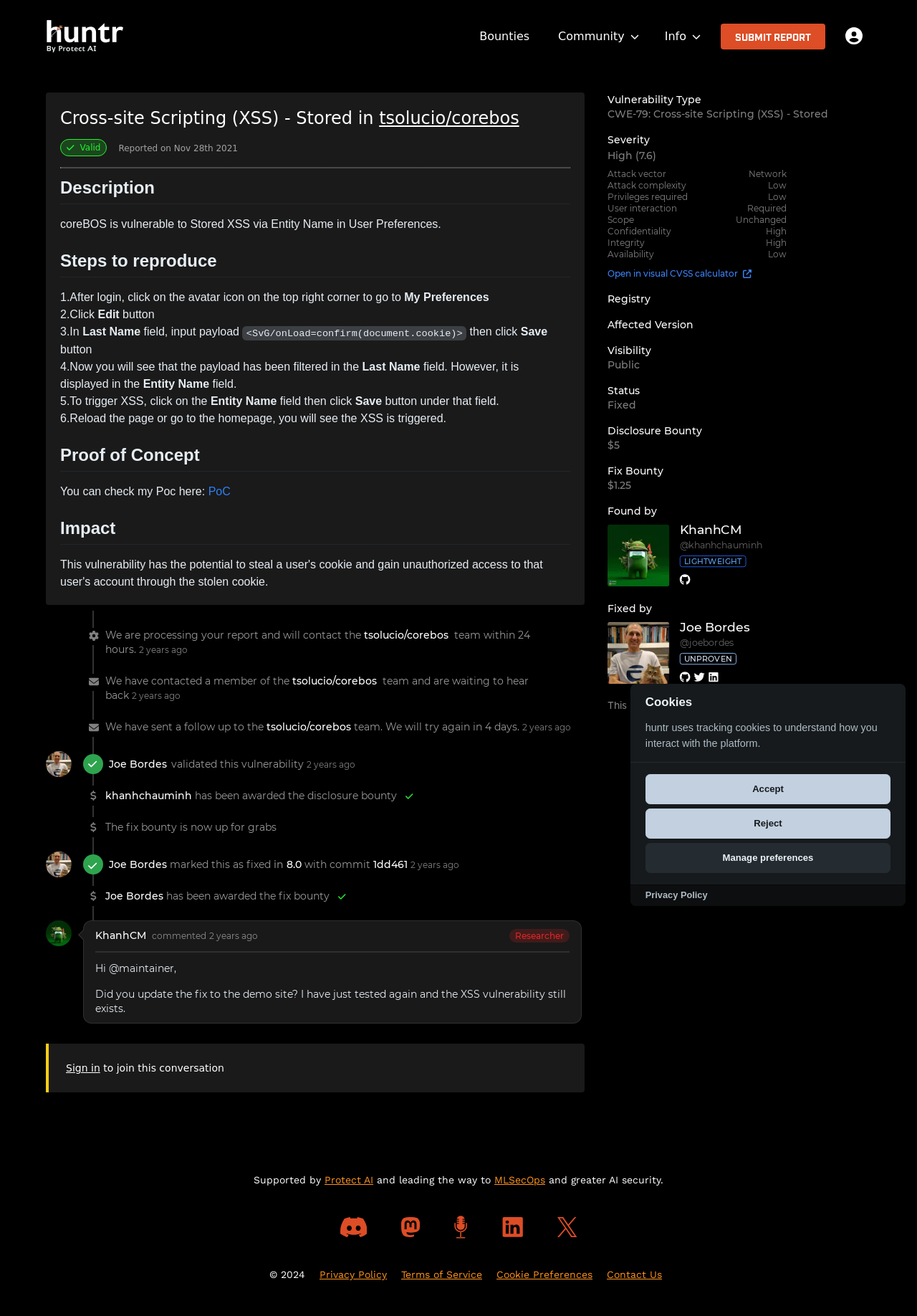Analyze the image and deliver a detailed answer to the question: Who validated this vulnerability?

In the webpage, I can see a section that says 'Joe Bordes validated this vulnerability 2 years ago', which indicates that Joe Bordes is the one who validated this vulnerability.